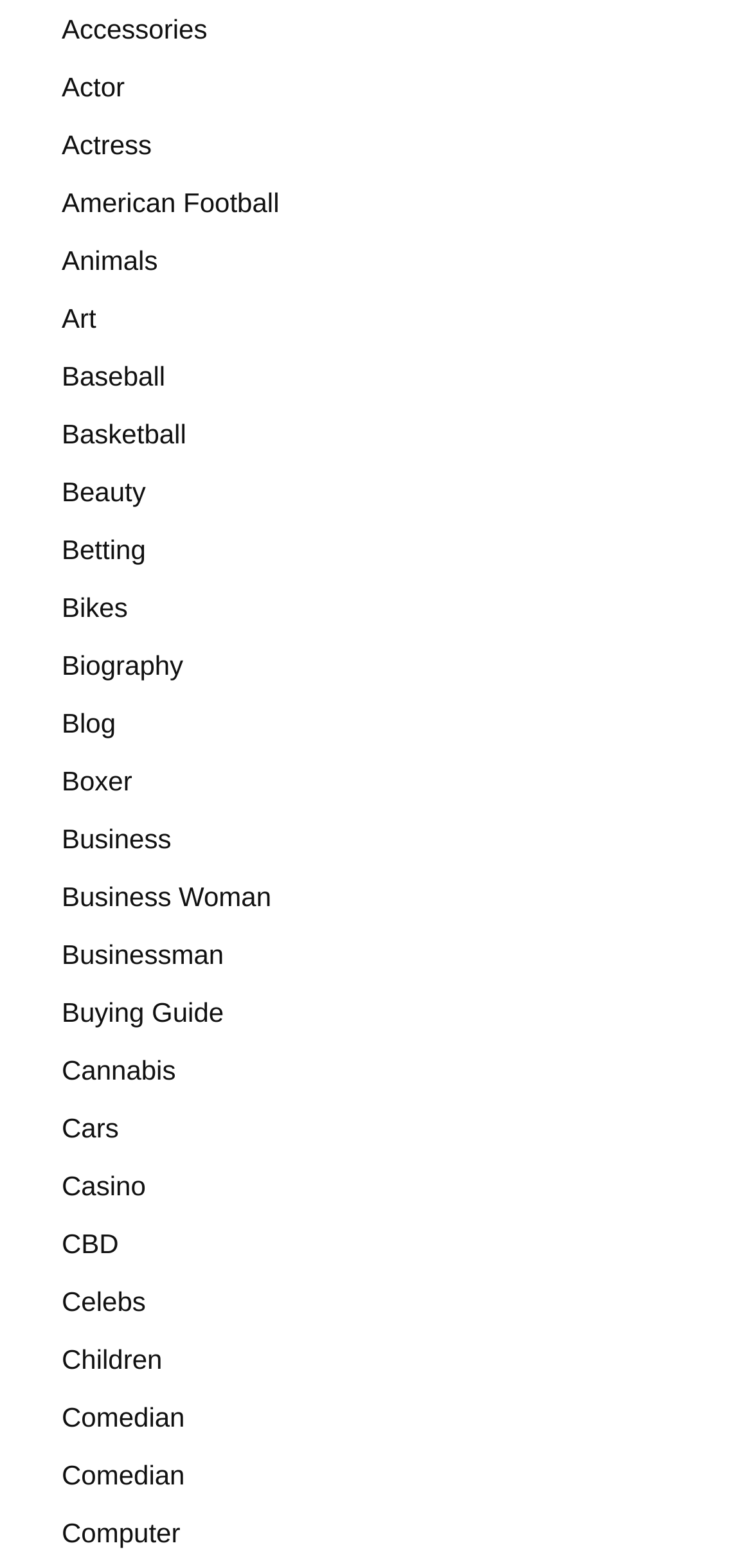Answer the question briefly using a single word or phrase: 
Is there a category for 'Computer'?

Yes